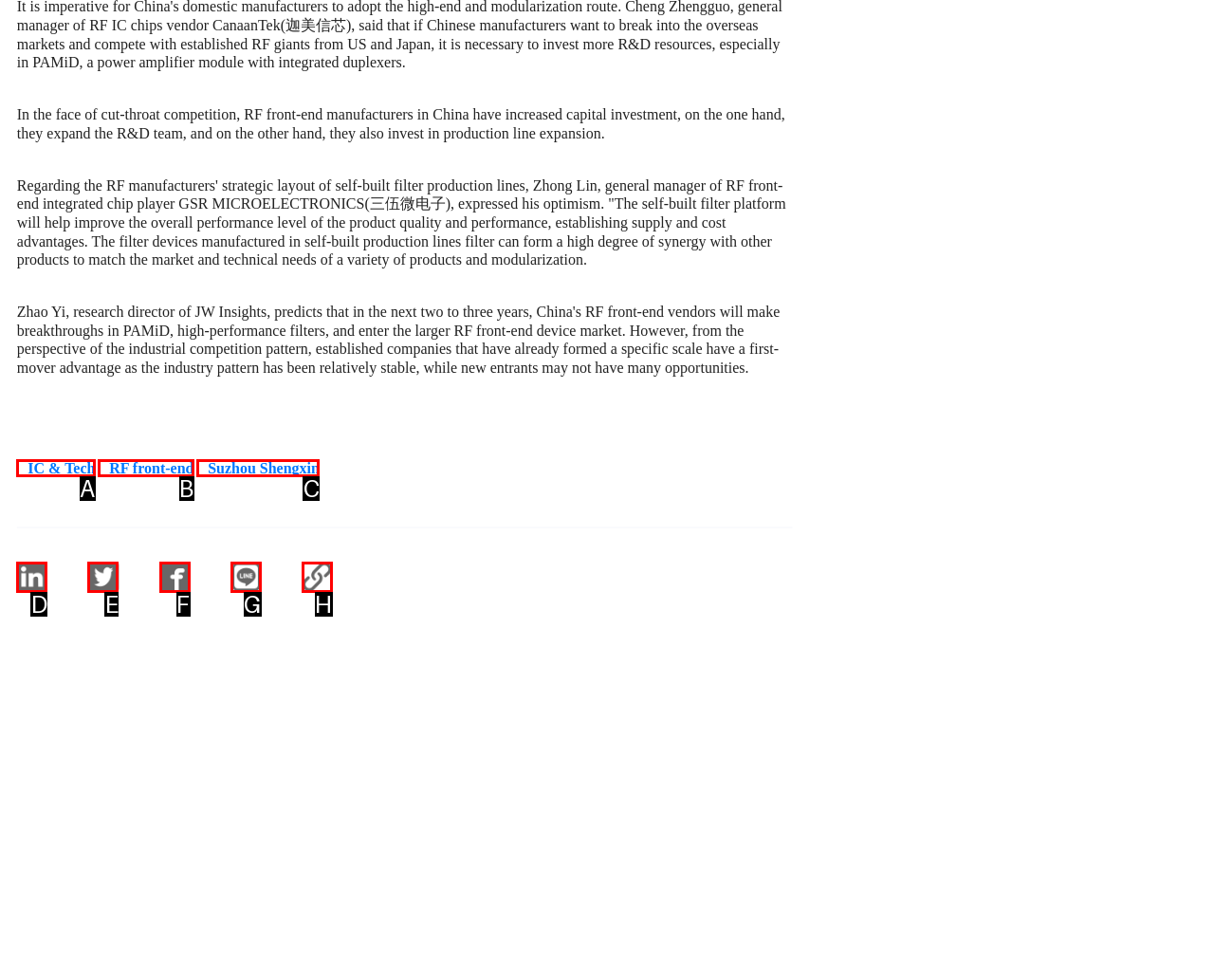Choose the HTML element that aligns with the description: Suzhou Shengxin. Indicate your choice by stating the letter.

C